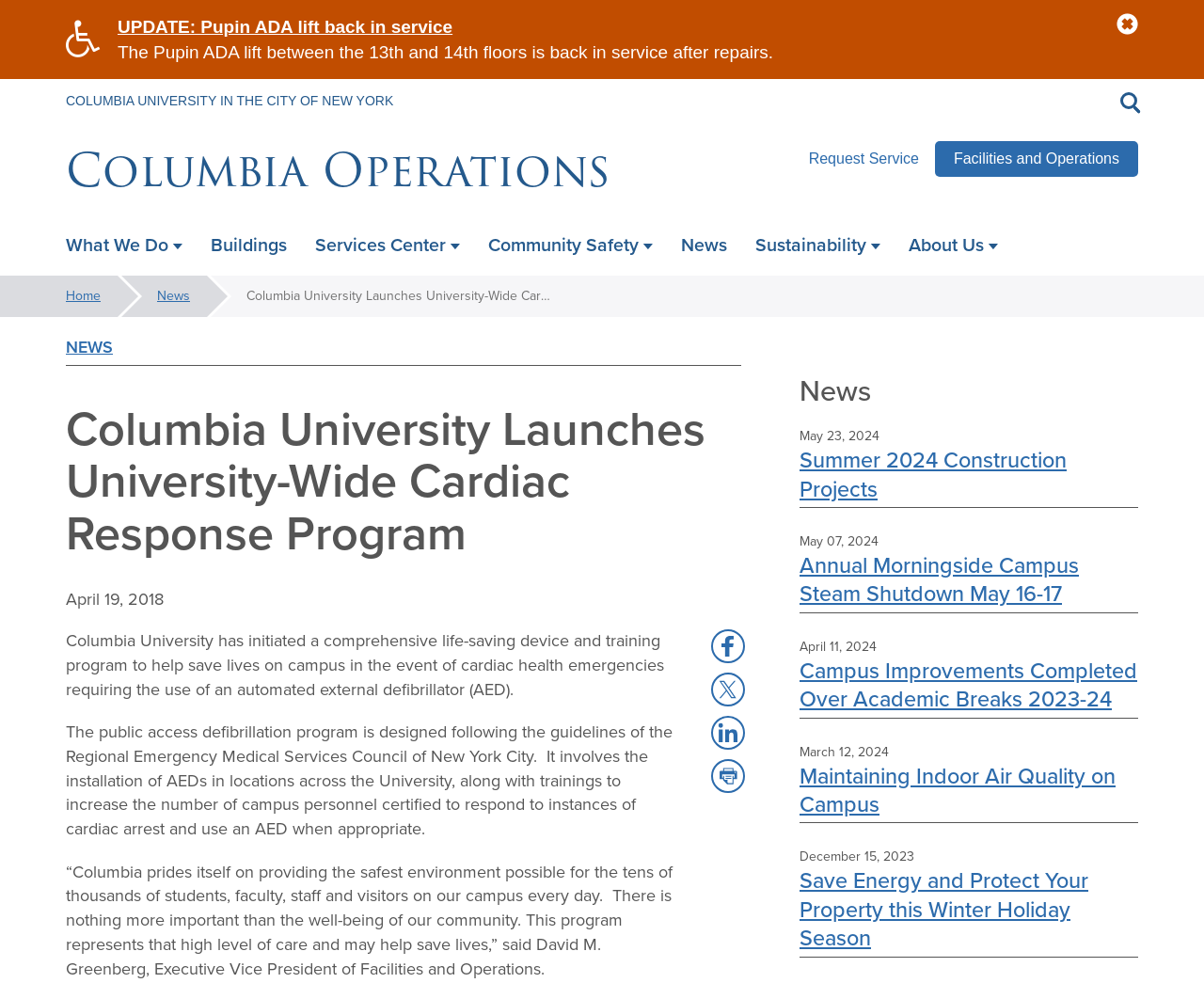Can you specify the bounding box coordinates of the area that needs to be clicked to fulfill the following instruction: "View the 'Summer 2024 Construction Projects' news"?

[0.664, 0.452, 0.886, 0.513]